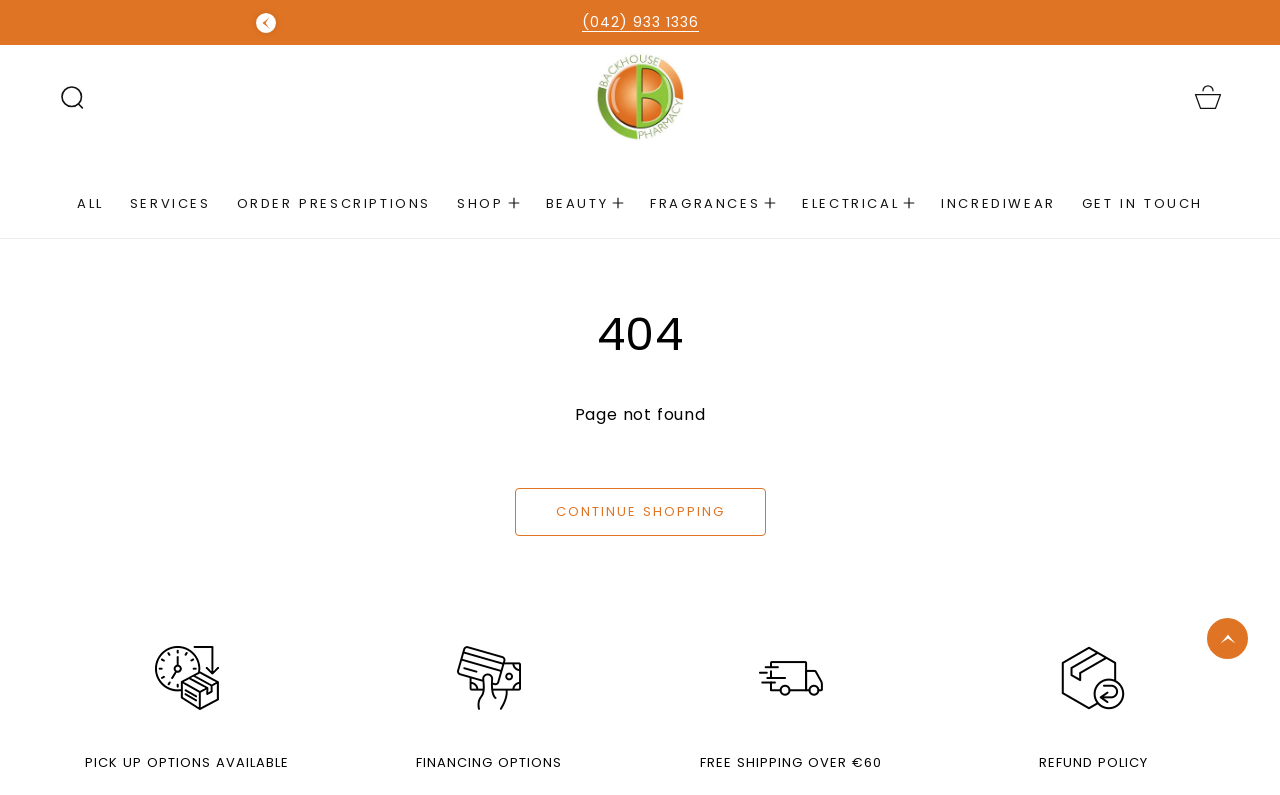Locate the bounding box coordinates of the clickable area needed to fulfill the instruction: "Call the pharmacy".

[0.454, 0.015, 0.546, 0.04]